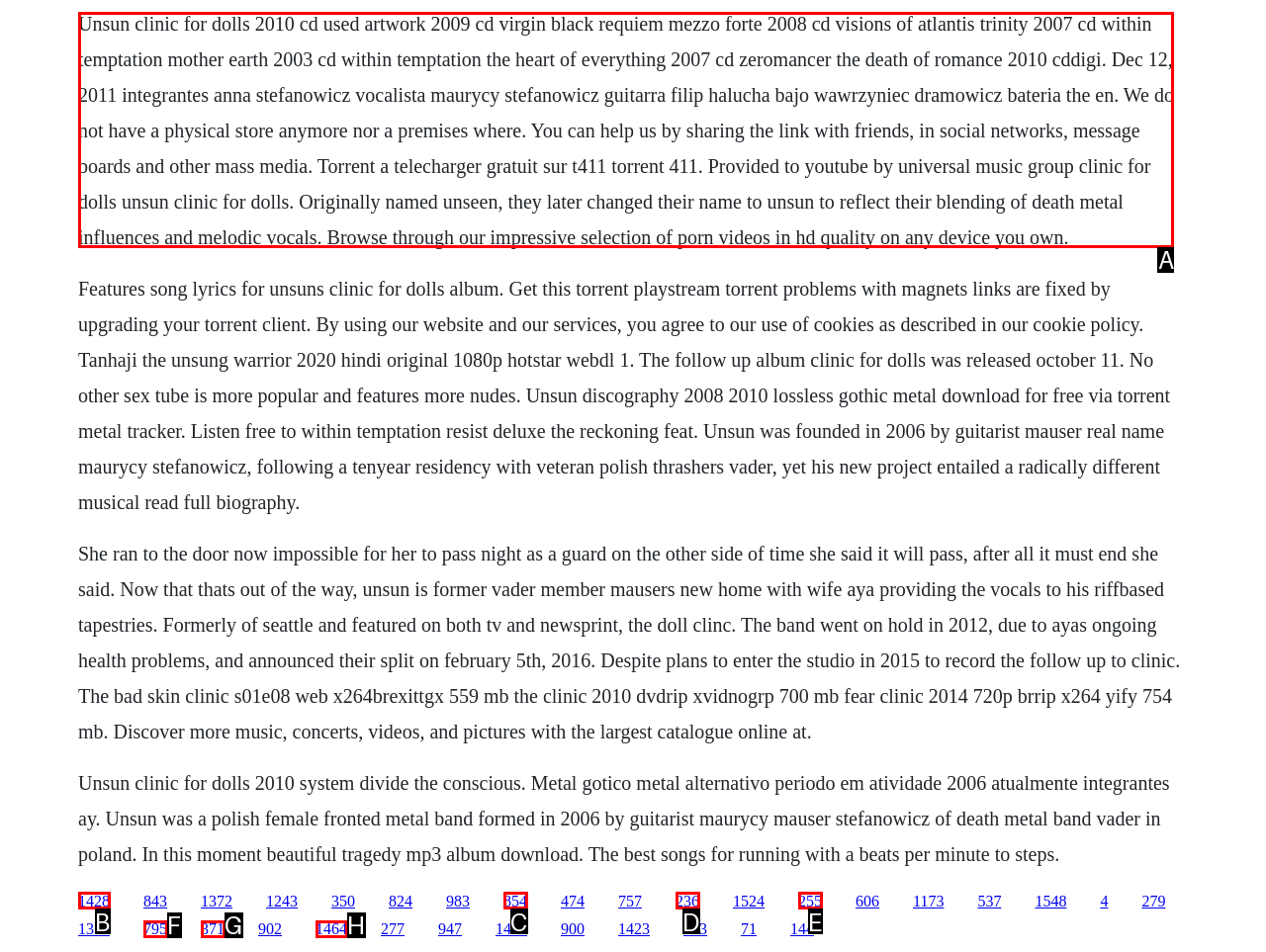Specify which UI element should be clicked to accomplish the task: Click on the 'Home' link. Answer with the letter of the correct choice.

None